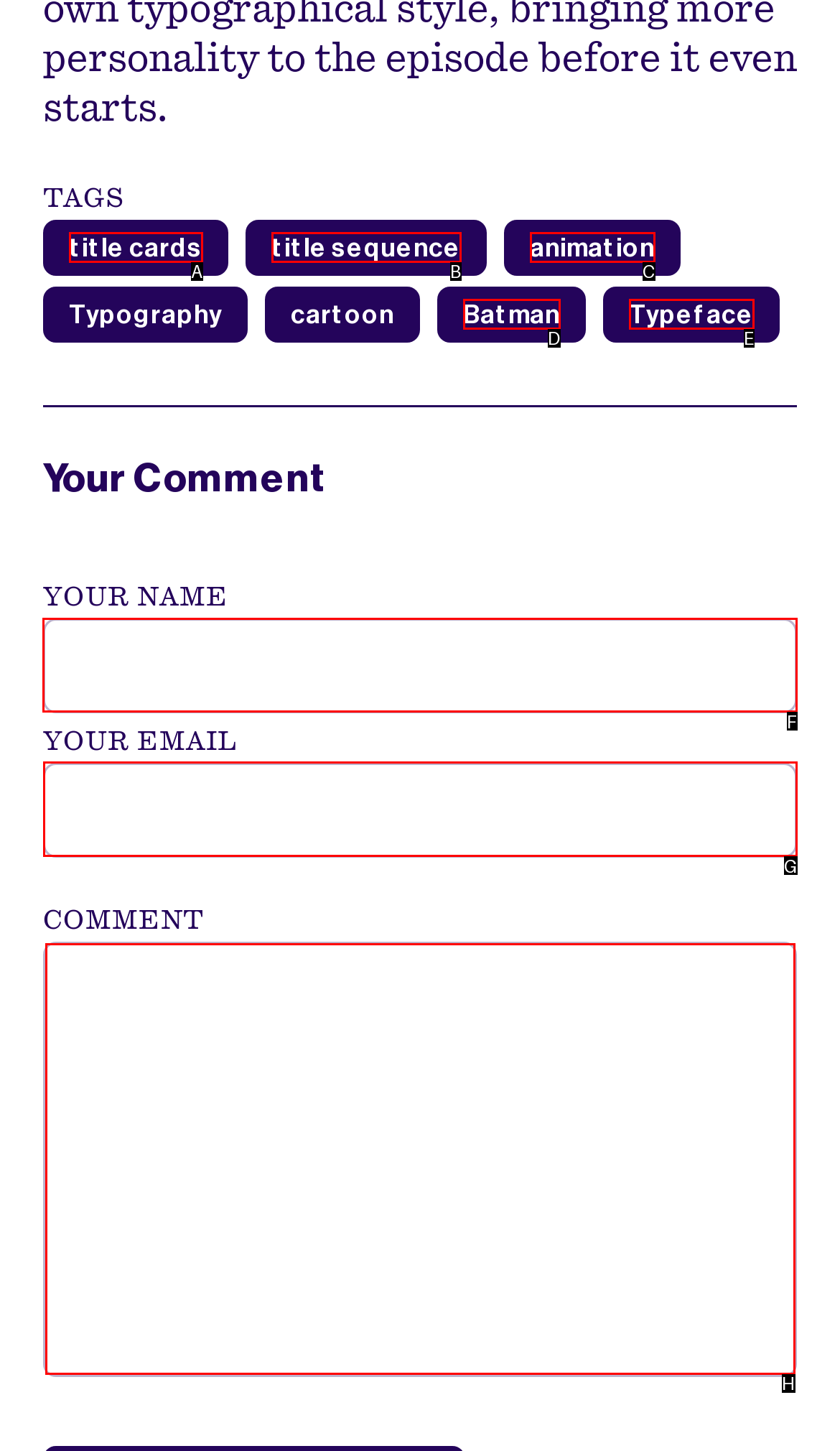Please indicate which option's letter corresponds to the task: enter your name by examining the highlighted elements in the screenshot.

F